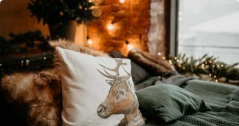Break down the image into a detailed narrative.

This cozy image showcases a beautifully styled living space, emphasizing a blend of rustic charm and modern comfort. In the foreground, a decorative pillow featuring an artistic depiction of a deer enhances the inviting atmosphere, set against a backdrop of plush textures and earthy colors. Soft throws and cushions in varying shades of green further contribute to the space's warmth. The setting is illuminated by gentle fairy lights, creating a serene and restful ambiance, perfect for relaxation during the colder months. The large window allows for natural light to filter in, harmonizing with the surrounding natural elements, making this an ideal spot for intimate gatherings or quiet reflection.